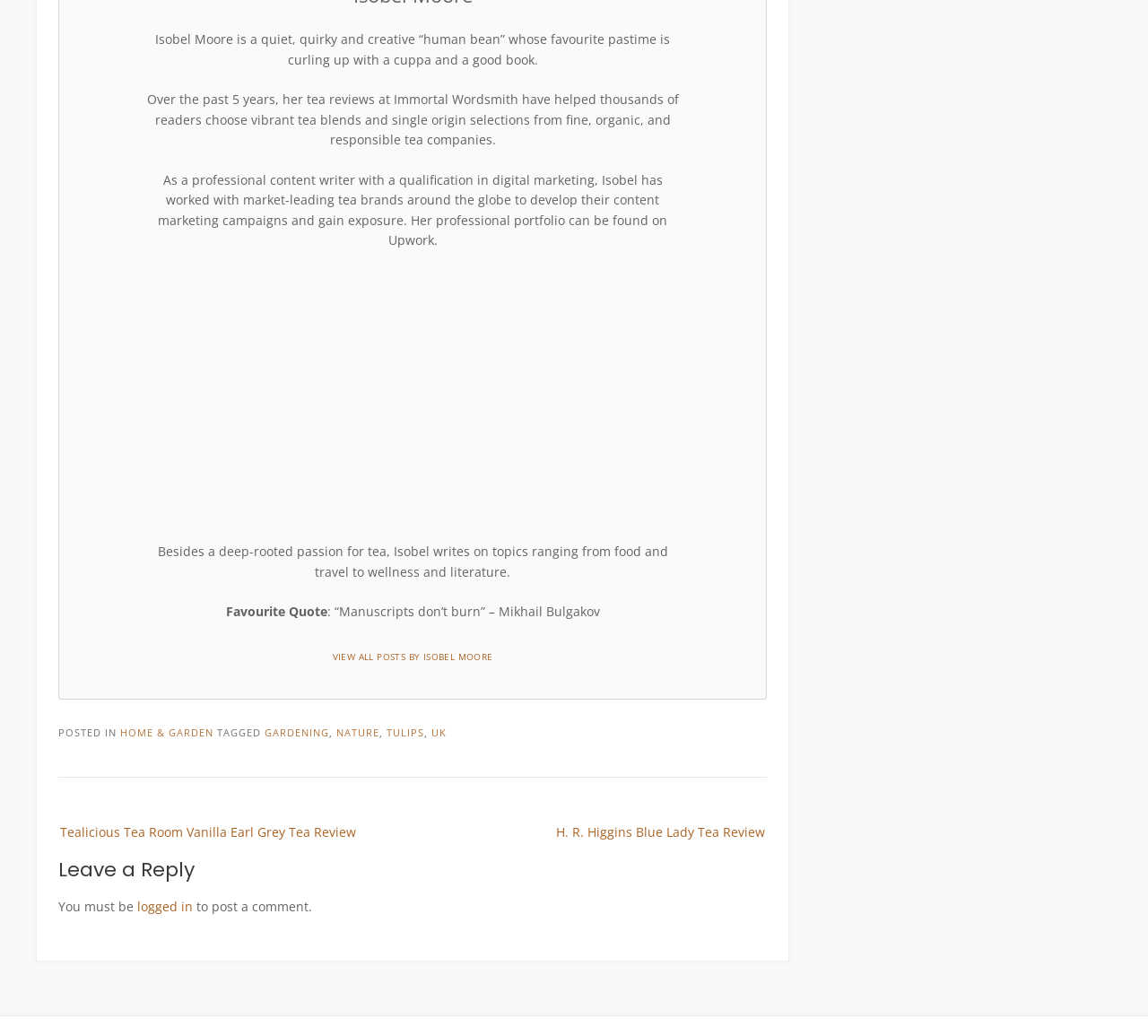Extract the bounding box coordinates of the UI element described: "Terms and Conditions of Use". Provide the coordinates in the format [left, top, right, bottom] with values ranging from 0 to 1.

[0.51, 0.877, 0.644, 0.893]